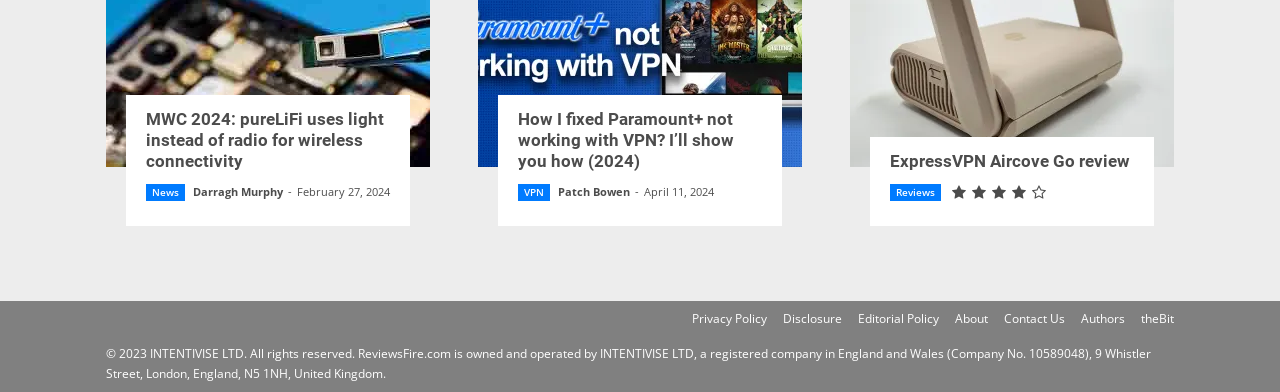Kindly determine the bounding box coordinates of the area that needs to be clicked to fulfill this instruction: "Check the review of ExpressVPN Aircove Go".

[0.695, 0.386, 0.886, 0.439]